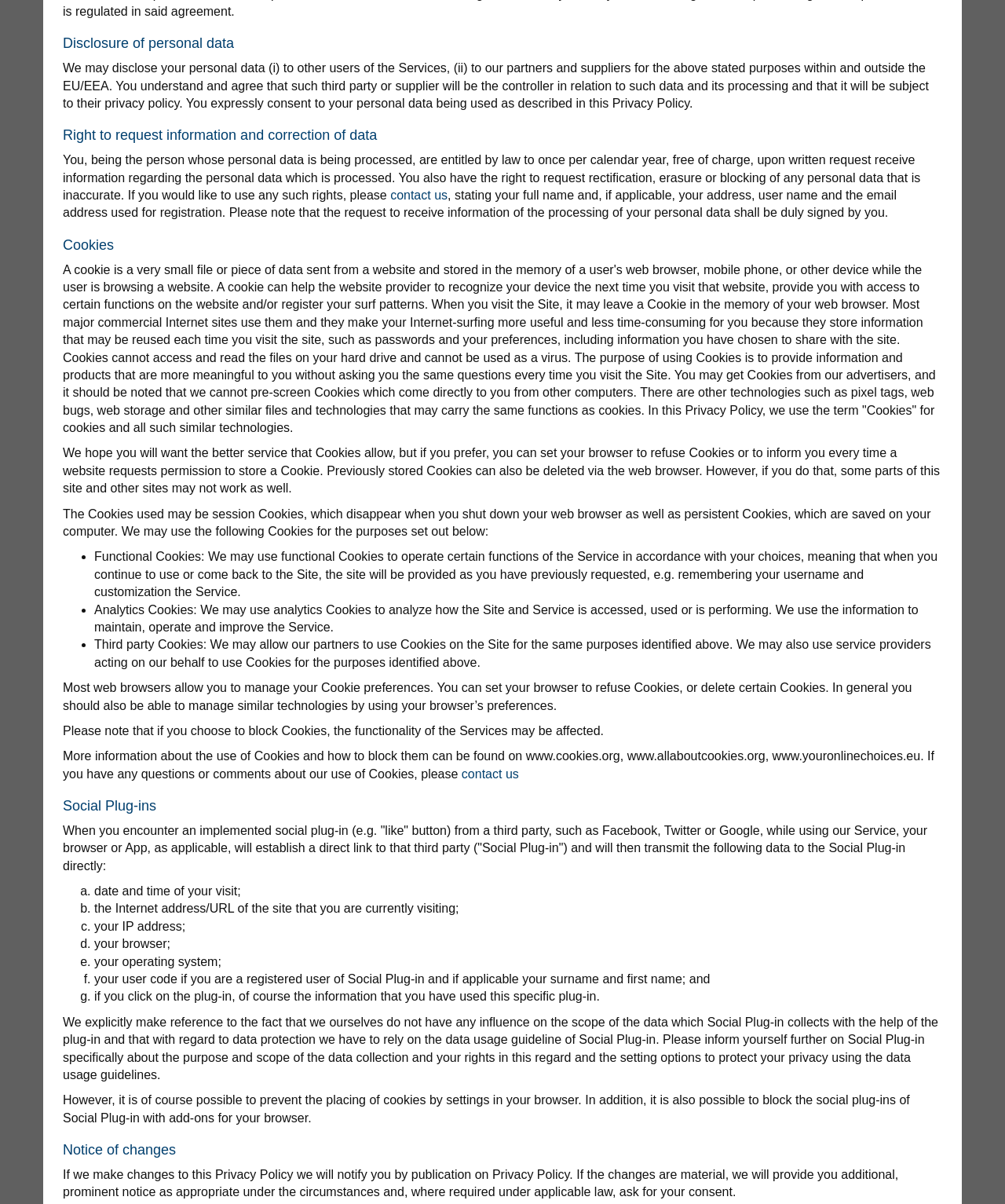Please provide a detailed answer to the question below based on the screenshot: 
What happens when a user clicks on a social plug-in?

According to the webpage, when a user clicks on a social plug-in, their browser or App will establish a direct link to the Social Plug-in and will then transmit certain data to the Social Plug-in, including the date and time of the visit, the Internet address/URL of the site, the user's IP address, browser, operating system, and user code if the user is a registered user of the Social Plug-in.